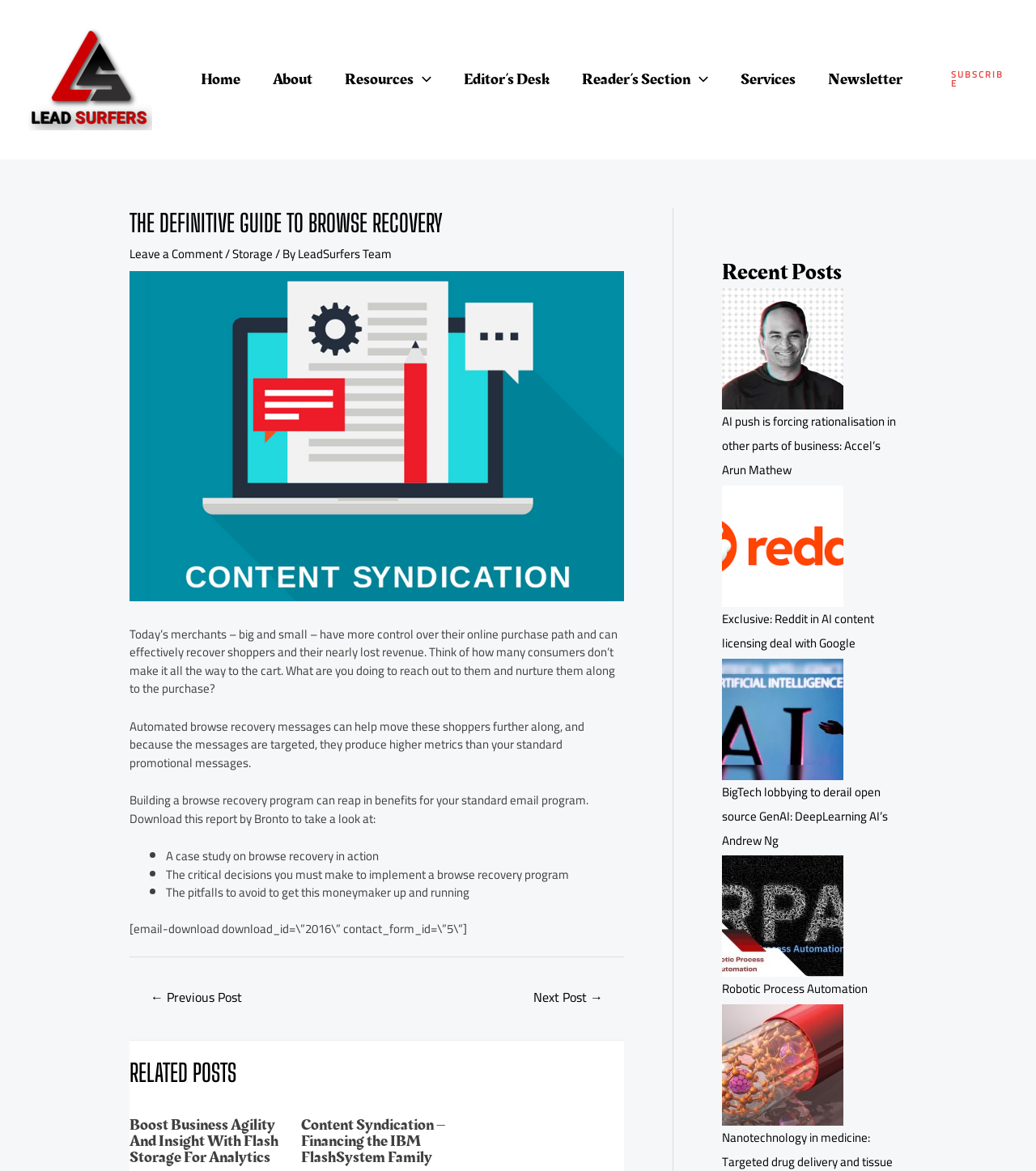Describe the entire webpage, focusing on both content and design.

The webpage is about "The Definitive Guide to Browse Recovery" by Lead Surfers. At the top, there is a logo of Lead Surfers, accompanied by a link to the website. Below the logo, there is a navigation menu with links to different sections of the website, including "Home", "About", "Resources", "Editor's Desk", "Services", and "Newsletter".

The main content of the webpage is an article about browse recovery, which is divided into several sections. The article starts with a heading that reads "THE DEFINITIVE GUIDE TO BROWSE RECOVERY". Below the heading, there is a brief introduction to the topic, followed by a paragraph of text that explains the importance of browse recovery for online merchants.

The article then lists three benefits of building a browse recovery program, marked with bullet points. Each benefit is described in a short sentence. Below the list, there is a call-to-action to download a report by Bronto to learn more about browse recovery.

On the right side of the article, there is a section titled "RELATED POSTS" that lists three related articles with links to each article. Below the related posts section, there is a section titled "Recent Posts" that lists four recent articles with links to each article.

At the bottom of the webpage, there is a navigation menu with links to previous and next posts. There is also a link to subscribe to the website's newsletter.